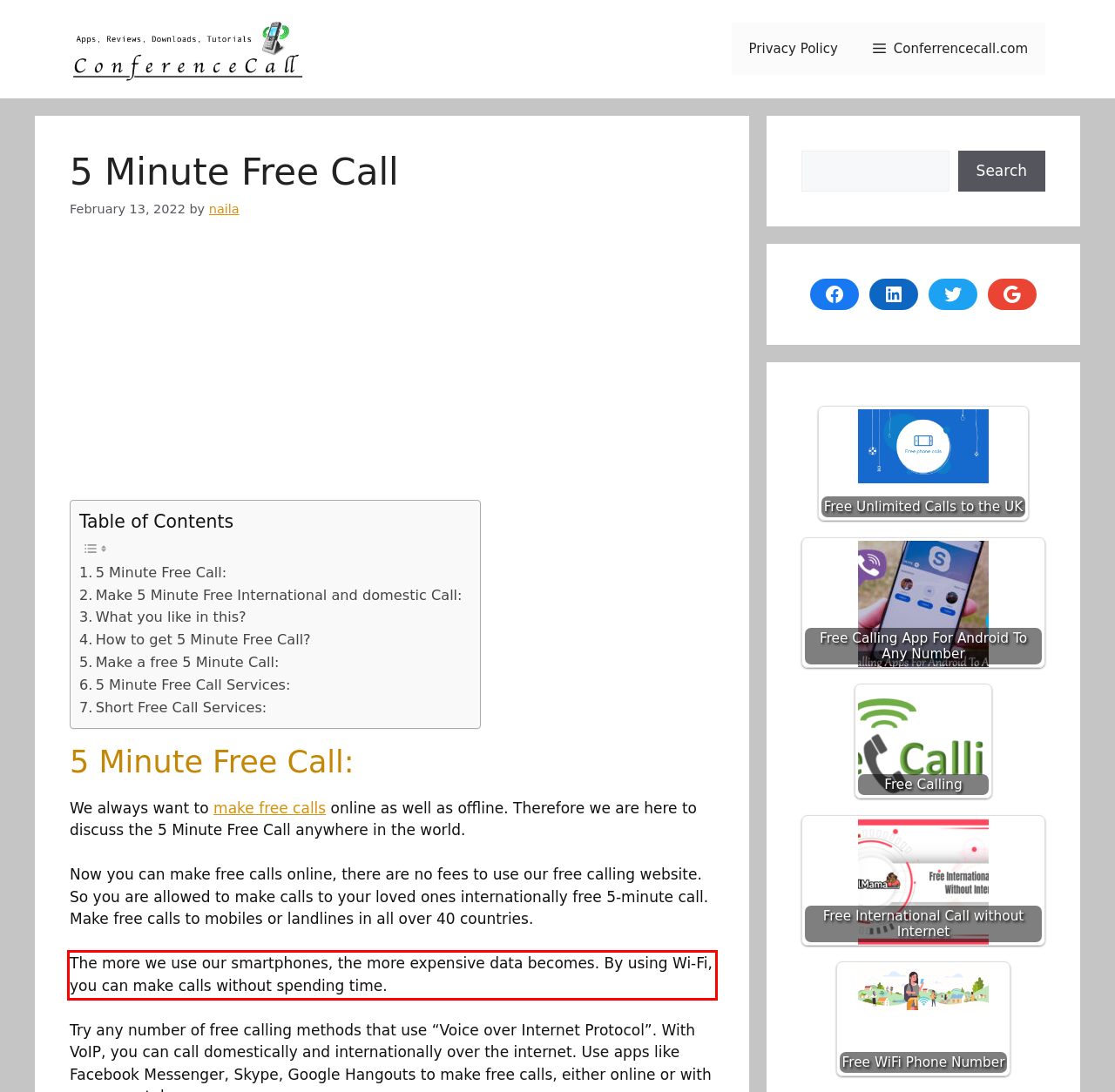You are presented with a webpage screenshot featuring a red bounding box. Perform OCR on the text inside the red bounding box and extract the content.

The more we use our smartphones, the more expensive data becomes. By using Wi-Fi, you can make calls without spending time.